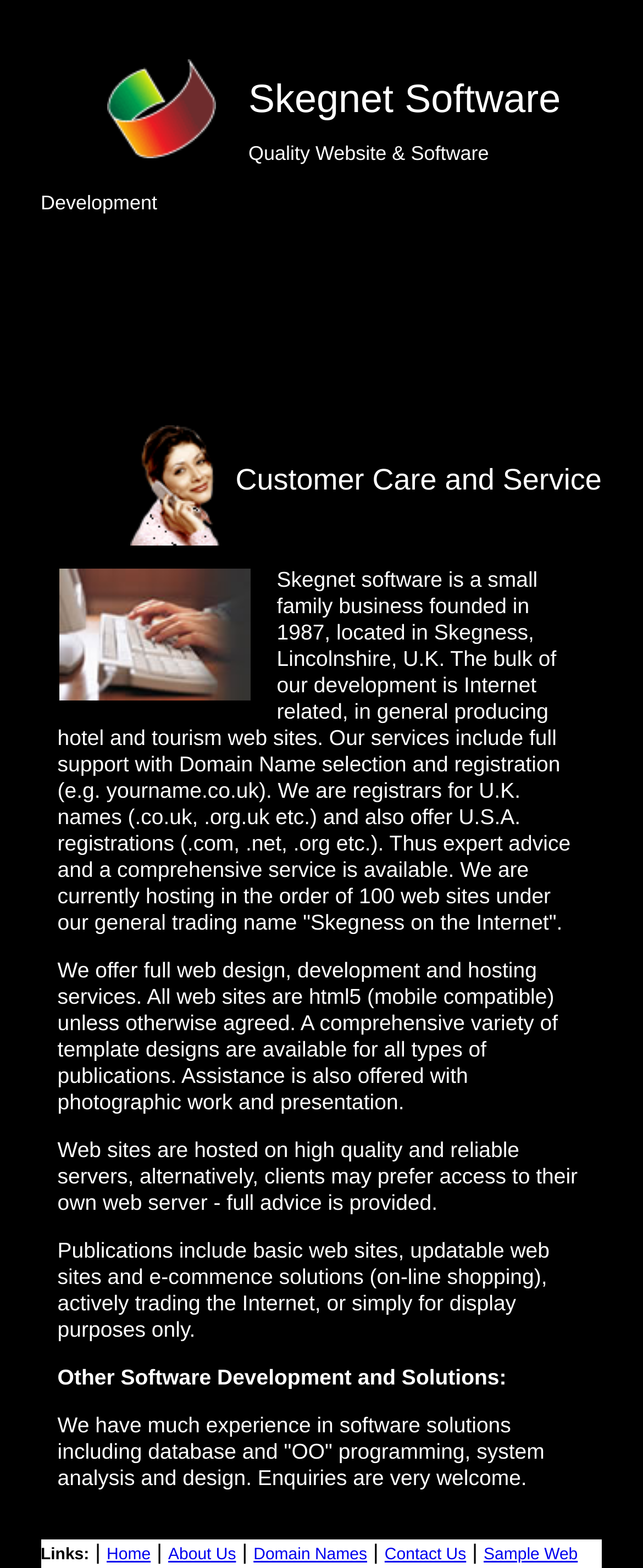What is the name of the company?
Using the visual information, respond with a single word or phrase.

Skegnet Software